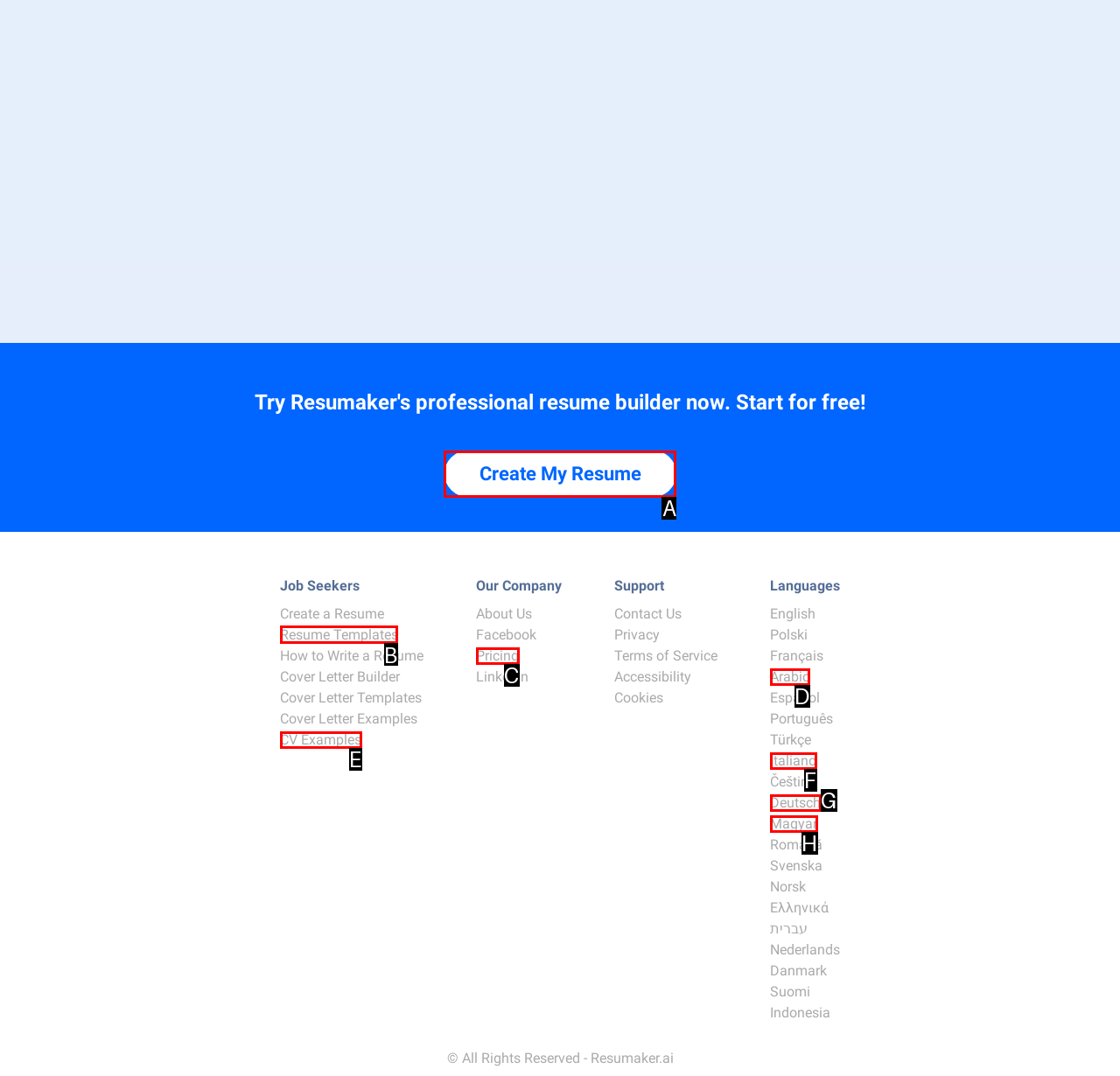Choose the correct UI element to click for this task: Learn why choose us Answer using the letter from the given choices.

None